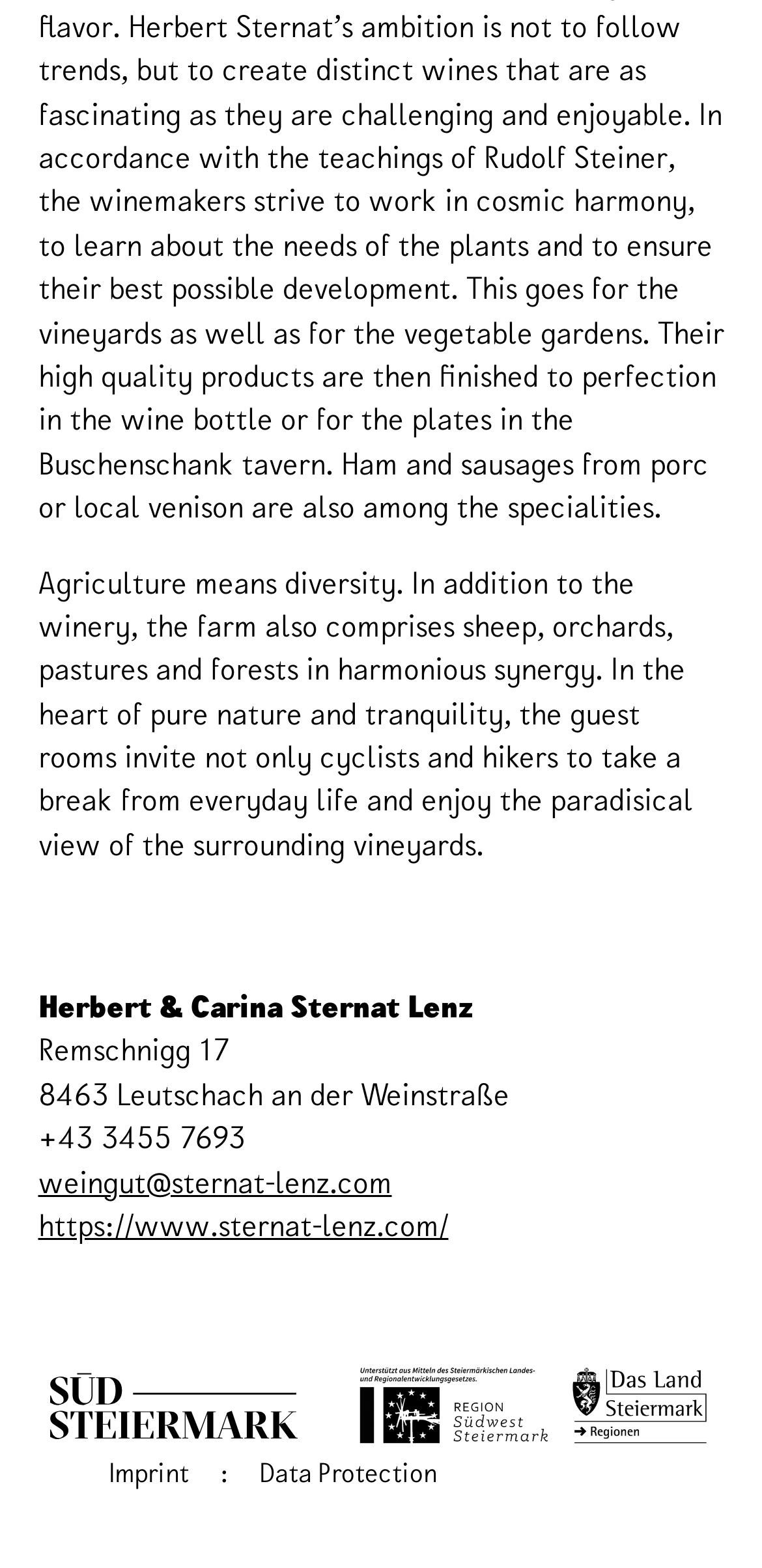Extract the bounding box coordinates of the UI element described by: "Terms and Conditions". The coordinates should include four float numbers ranging from 0 to 1, e.g., [left, top, right, bottom].

None